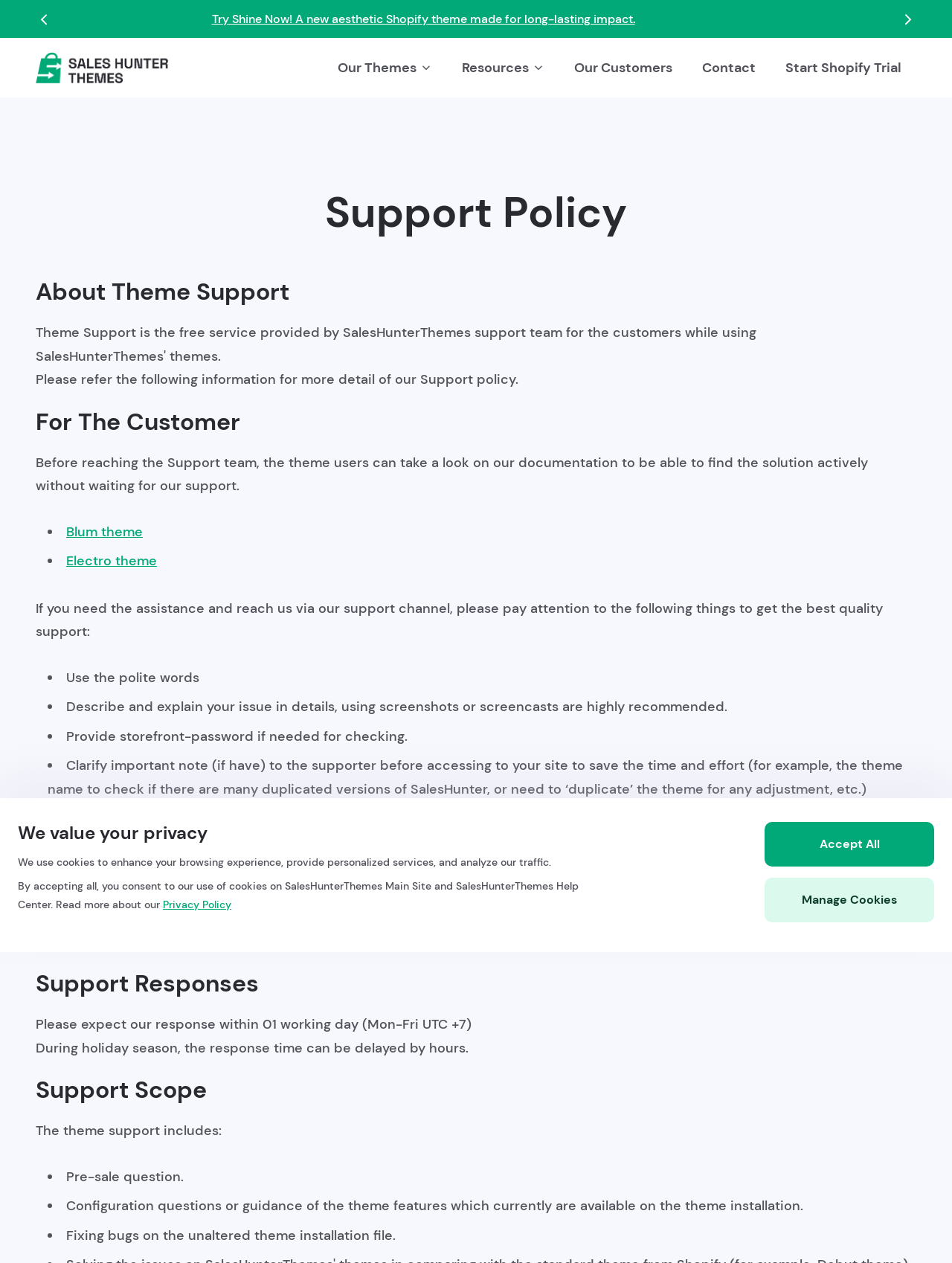Using the webpage screenshot, locate the HTML element that fits the following description and provide its bounding box: "aria-label="SalesHunterThemes"".

[0.038, 0.041, 0.178, 0.066]